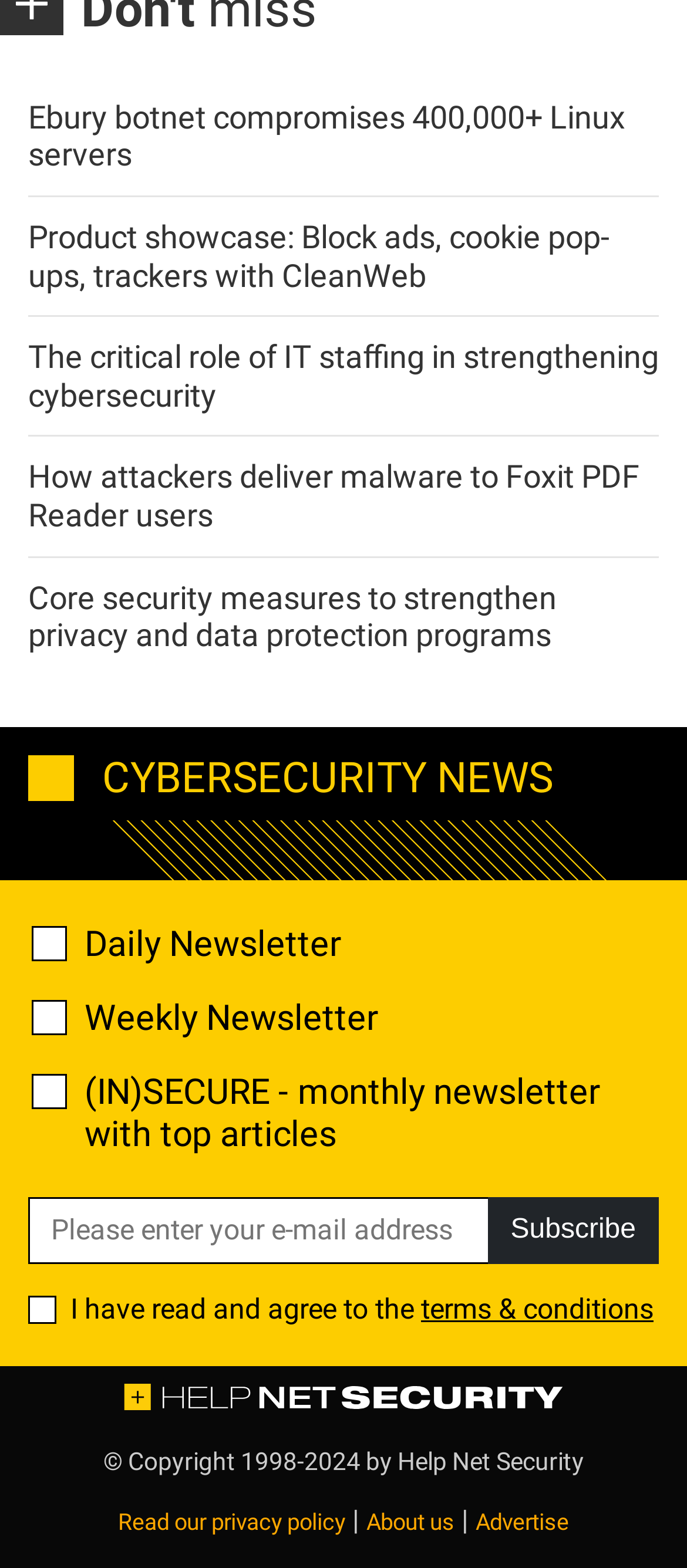What is the purpose of the 'Subscribe' button?
Using the image provided, answer with just one word or phrase.

To subscribe to newsletter